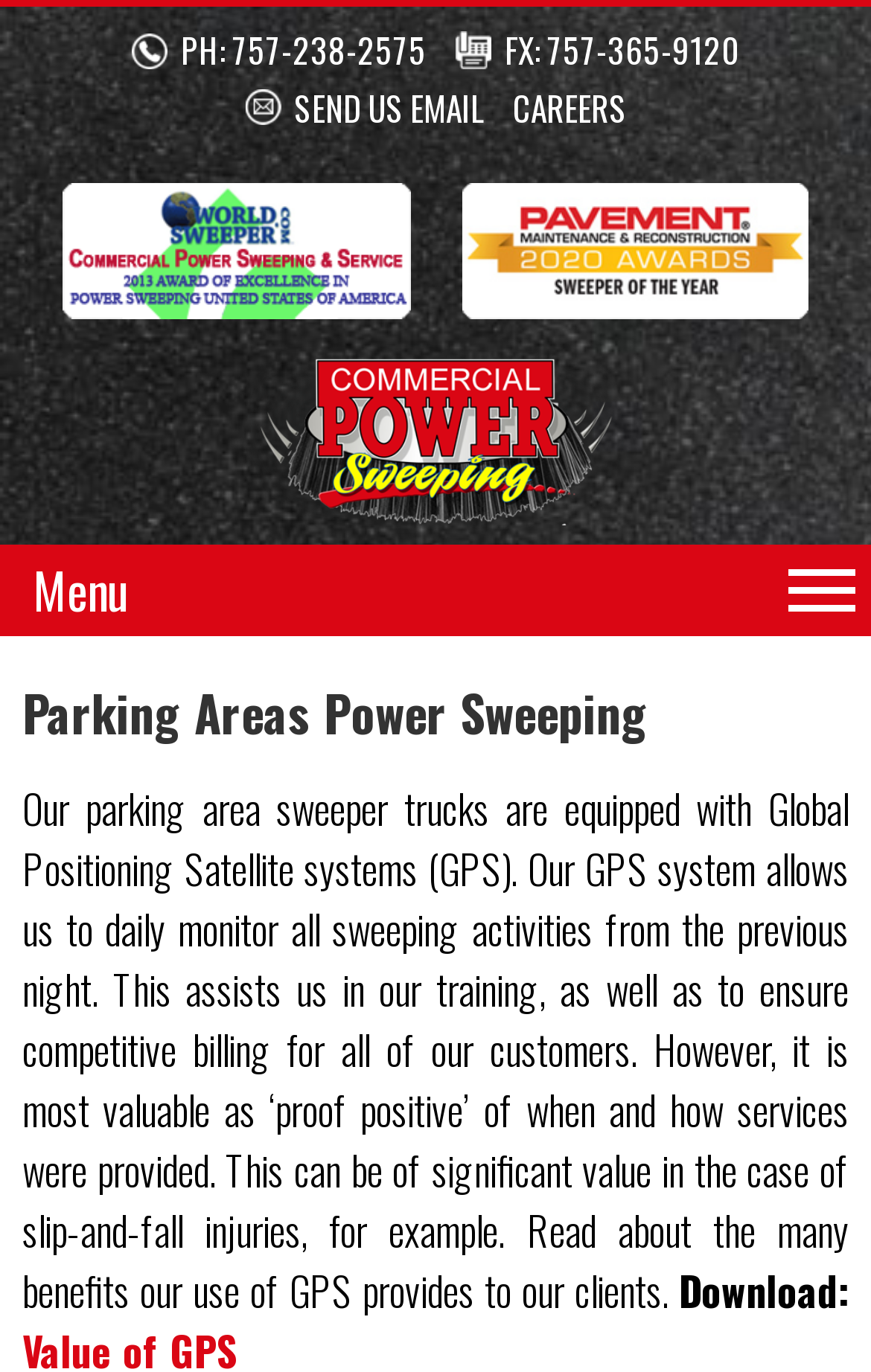Calculate the bounding box coordinates for the UI element based on the following description: "T: 0151 477 1356". Ensure the coordinates are four float numbers between 0 and 1, i.e., [left, top, right, bottom].

None